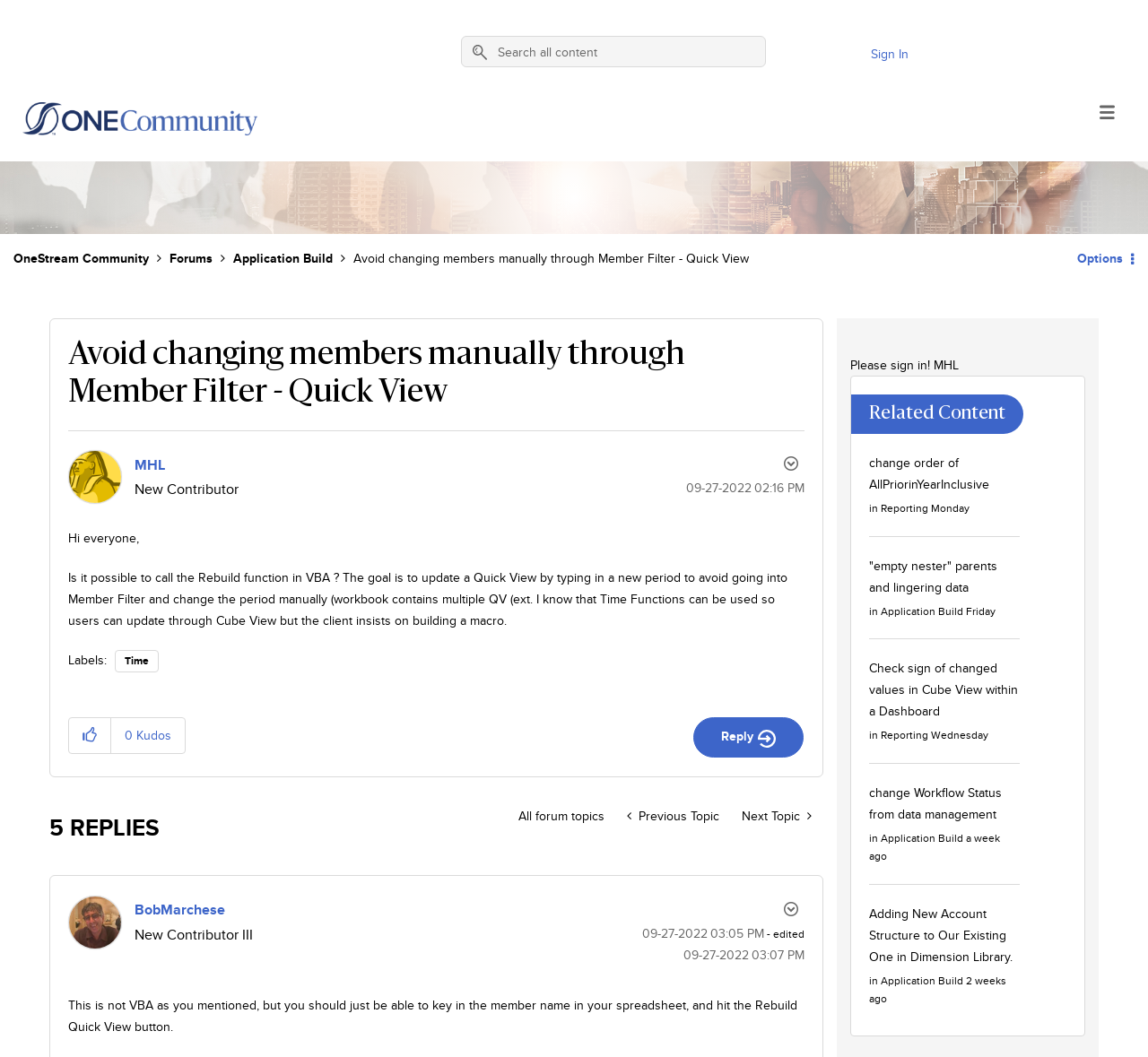Determine the bounding box coordinates for the element that should be clicked to follow this instruction: "View profile of MHL". The coordinates should be given as four float numbers between 0 and 1, in the format [left, top, right, bottom].

[0.117, 0.43, 0.144, 0.449]